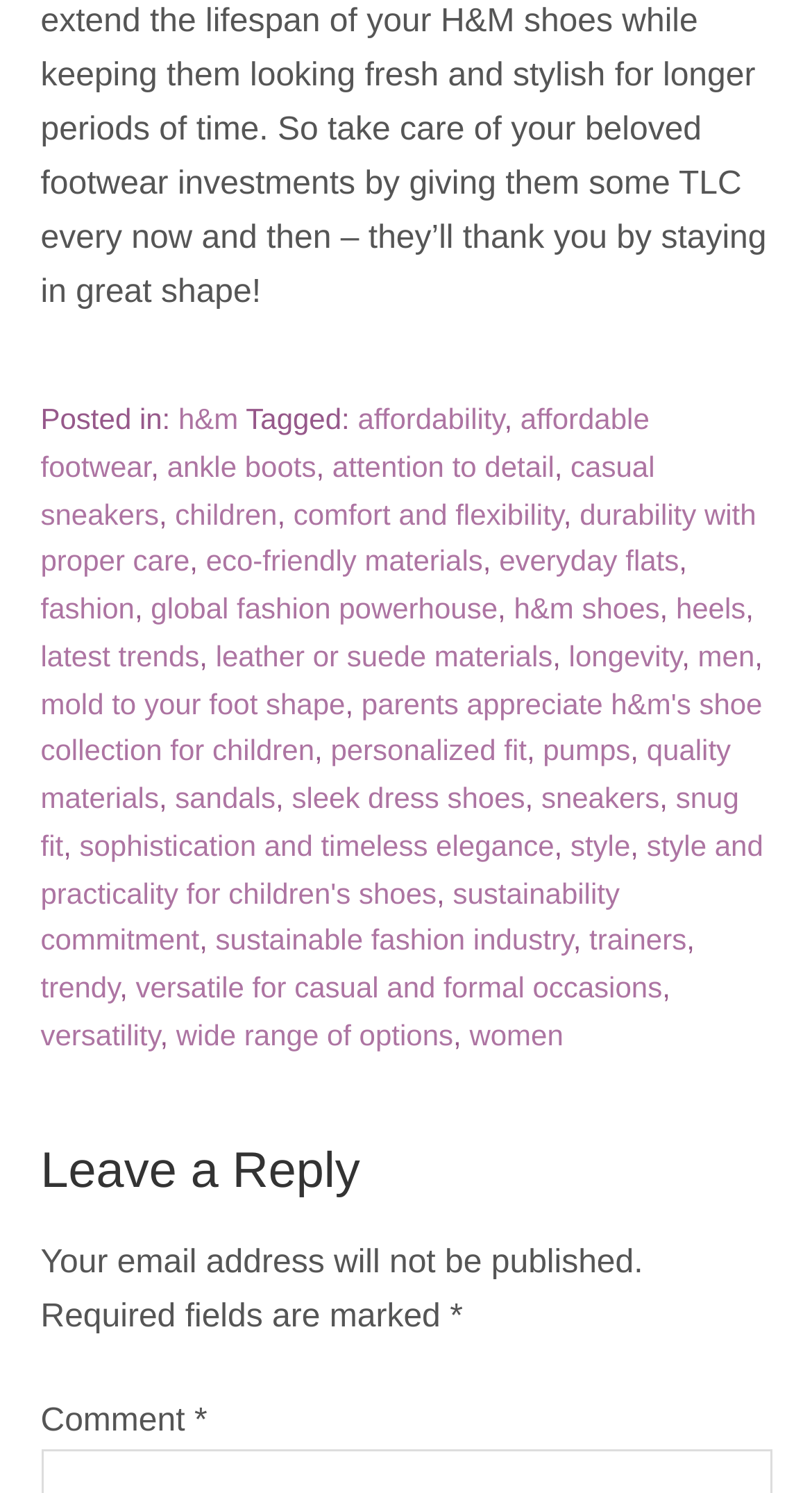What is the purpose of the 'Leave a Reply' section?
Use the information from the image to give a detailed answer to the question.

The 'Leave a Reply' section is a heading element that indicates a section where users can leave a comment or reply to a post. This is evident from the presence of a 'Comment' static text element and other form-related elements in the same section.